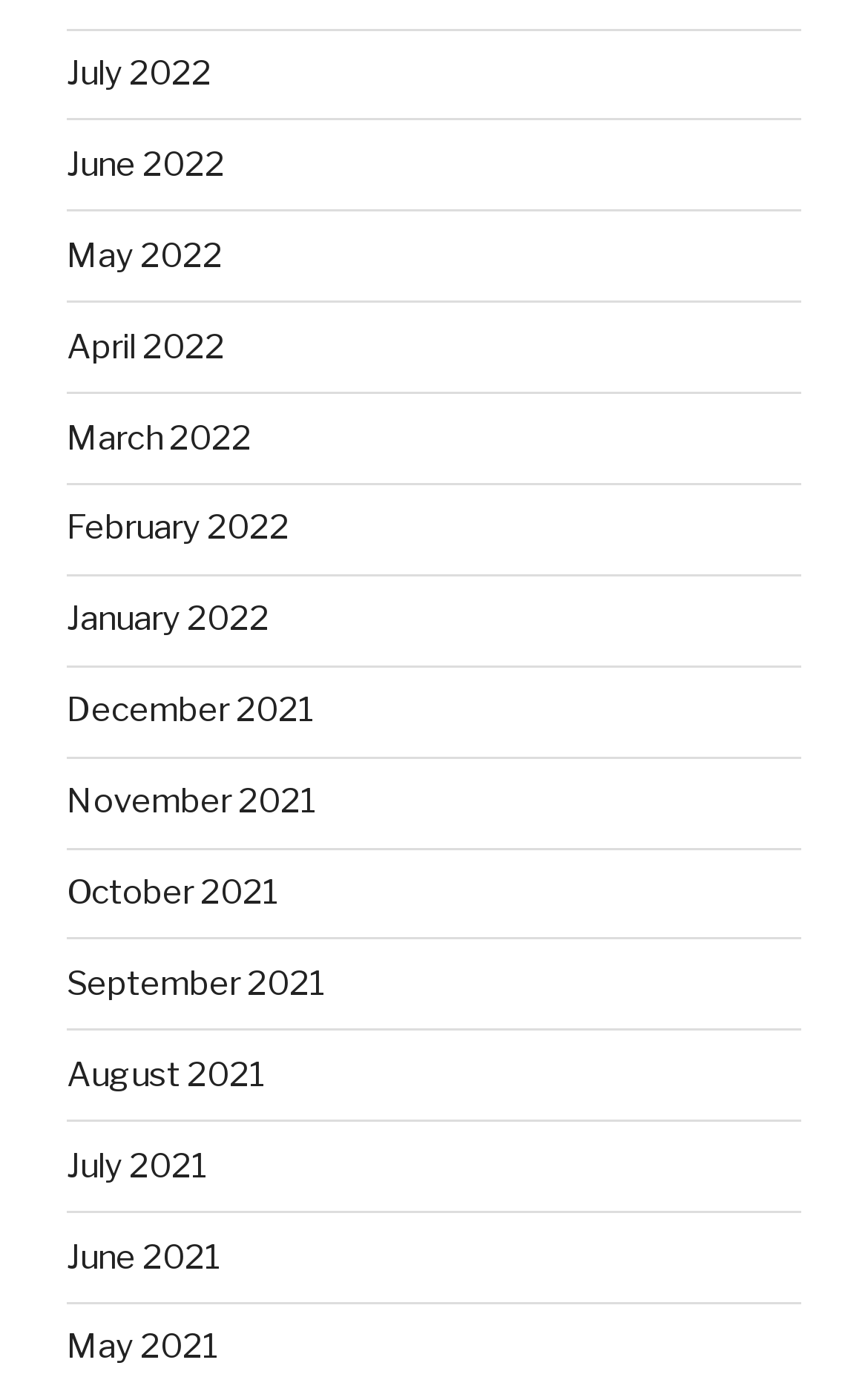Based on the visual content of the image, answer the question thoroughly: How many links are there on the webpage?

I counted the number of links on the webpage, each representing a month, and found 15 links in total.